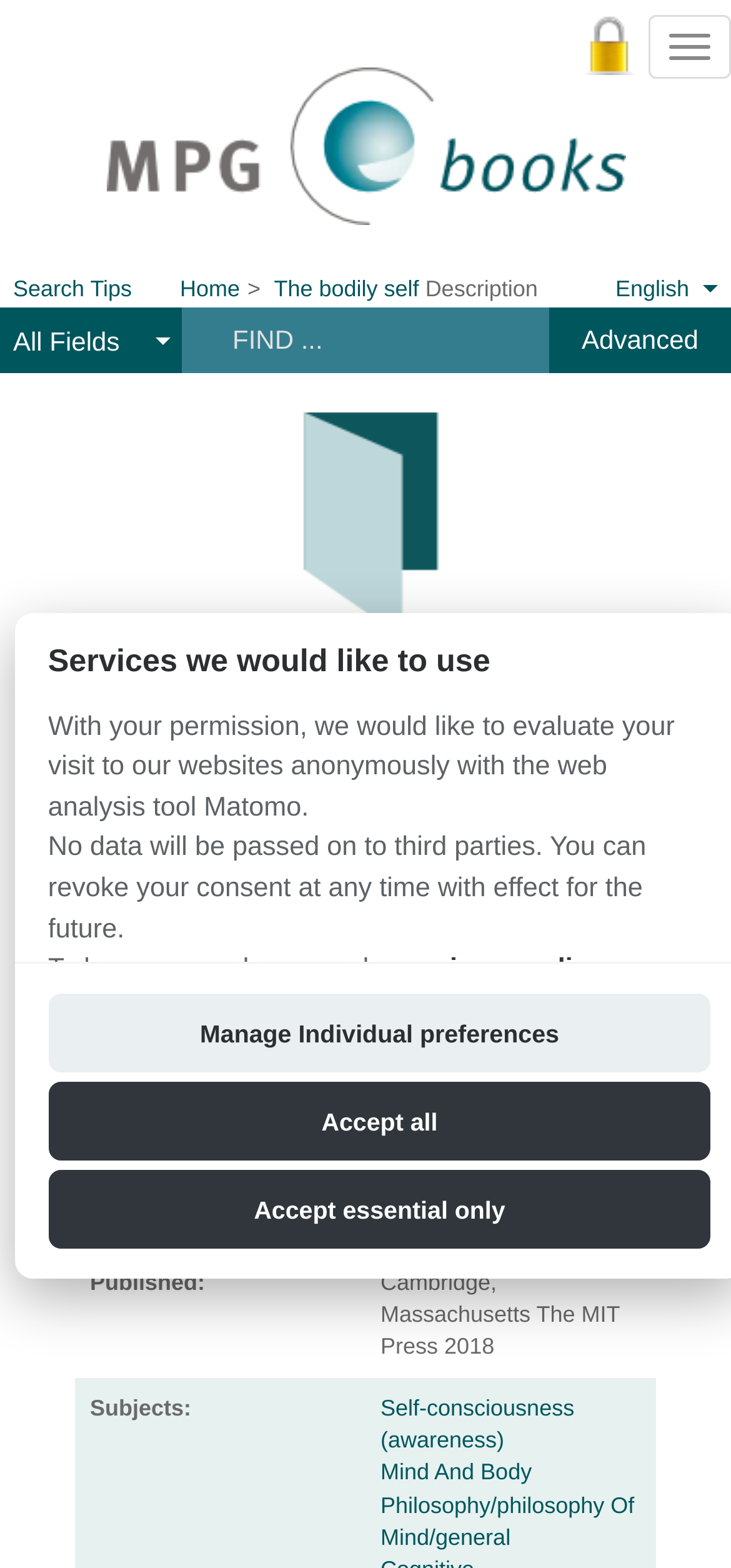Identify the bounding box coordinates of the clickable region to carry out the given instruction: "Search for books in English".

[0.842, 0.175, 0.905, 0.192]